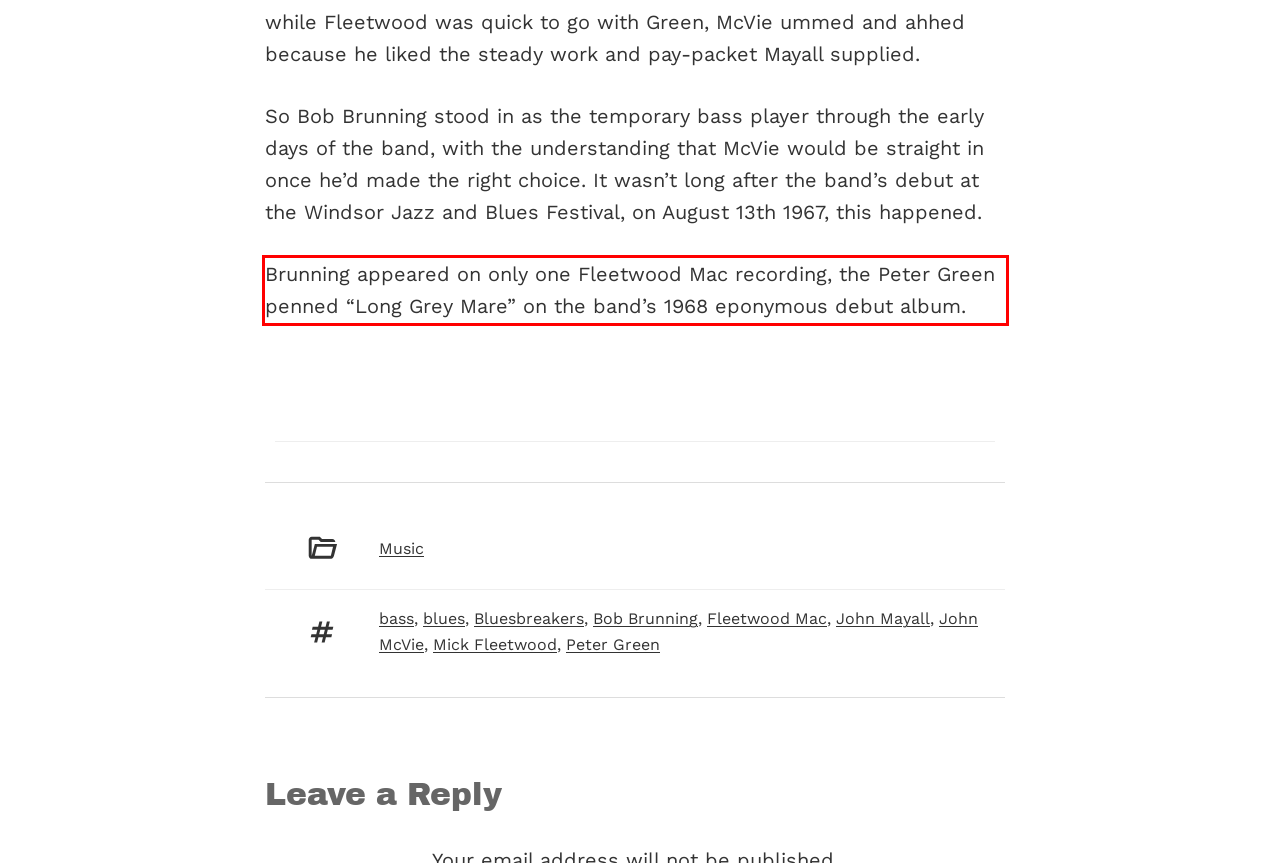Given a screenshot of a webpage with a red bounding box, please identify and retrieve the text inside the red rectangle.

Brunning appeared on only one Fleetwood Mac recording, the Peter Green penned “Long Grey Mare” on the band’s 1968 eponymous debut album.